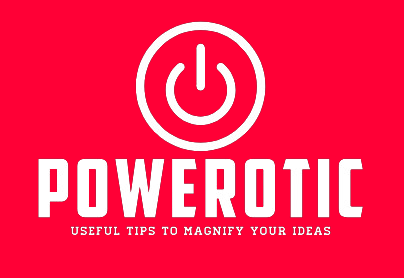Give a thorough explanation of the elements present in the image.

The image features the logo of "Power Otic," set against a vibrant red background. The logo showcases a stylized power button symbol, centrally located, which conveys energy and innovation. Below this icon, the name "POWEROTIC" is prominently displayed in bold, modern typography, indicating a focus on empowerment and creativity. The tagline "USEFUL TIPS TO MAGNIFY YOUR IDEAS" is elegantly positioned beneath the main title, suggesting that the platform aims to provide valuable insights and strategies for enhancing personal and professional concepts. This visual design effectively captures the essence of the brand, aiming to inspire and inform its audience.